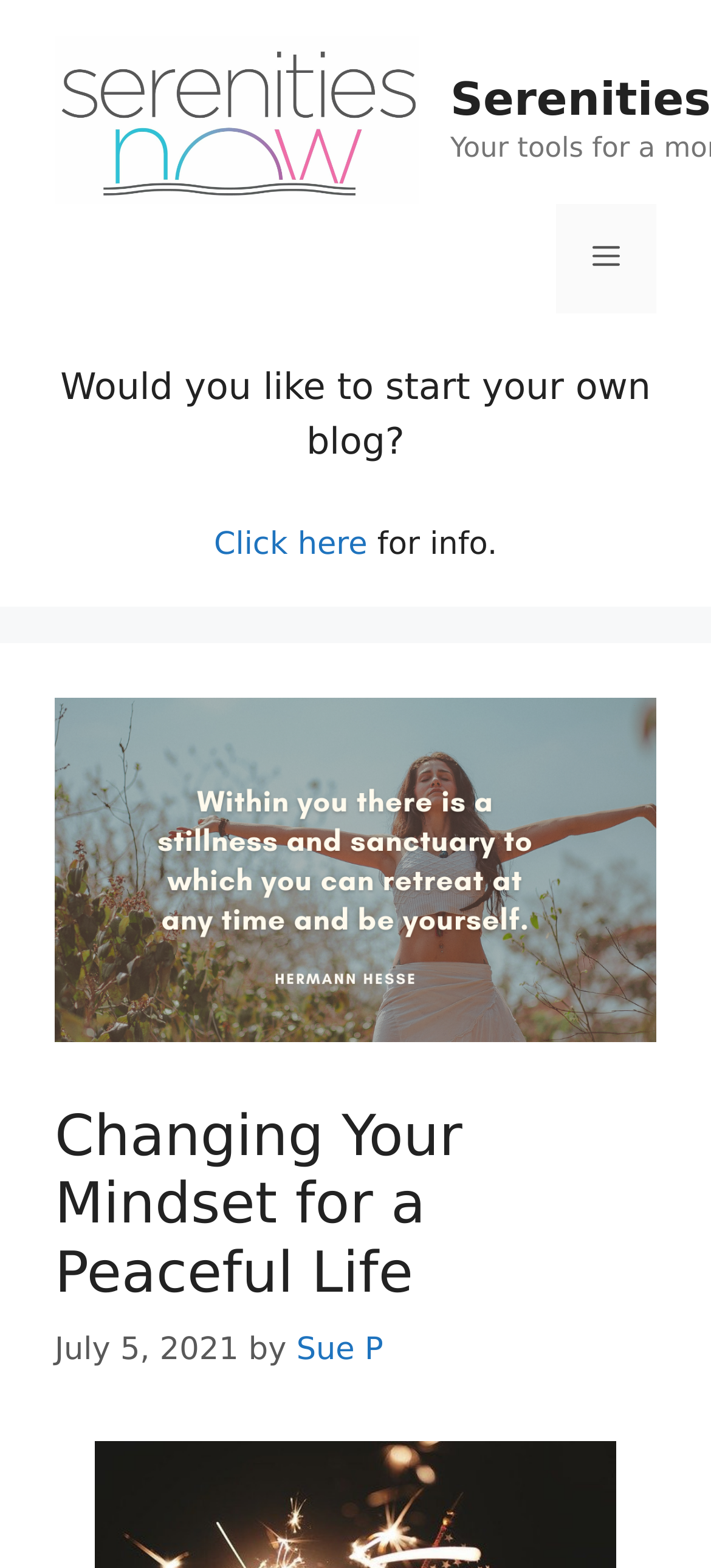Identify the coordinates of the bounding box for the element described below: "Click here". Return the coordinates as four float numbers between 0 and 1: [left, top, right, bottom].

[0.301, 0.336, 0.517, 0.359]